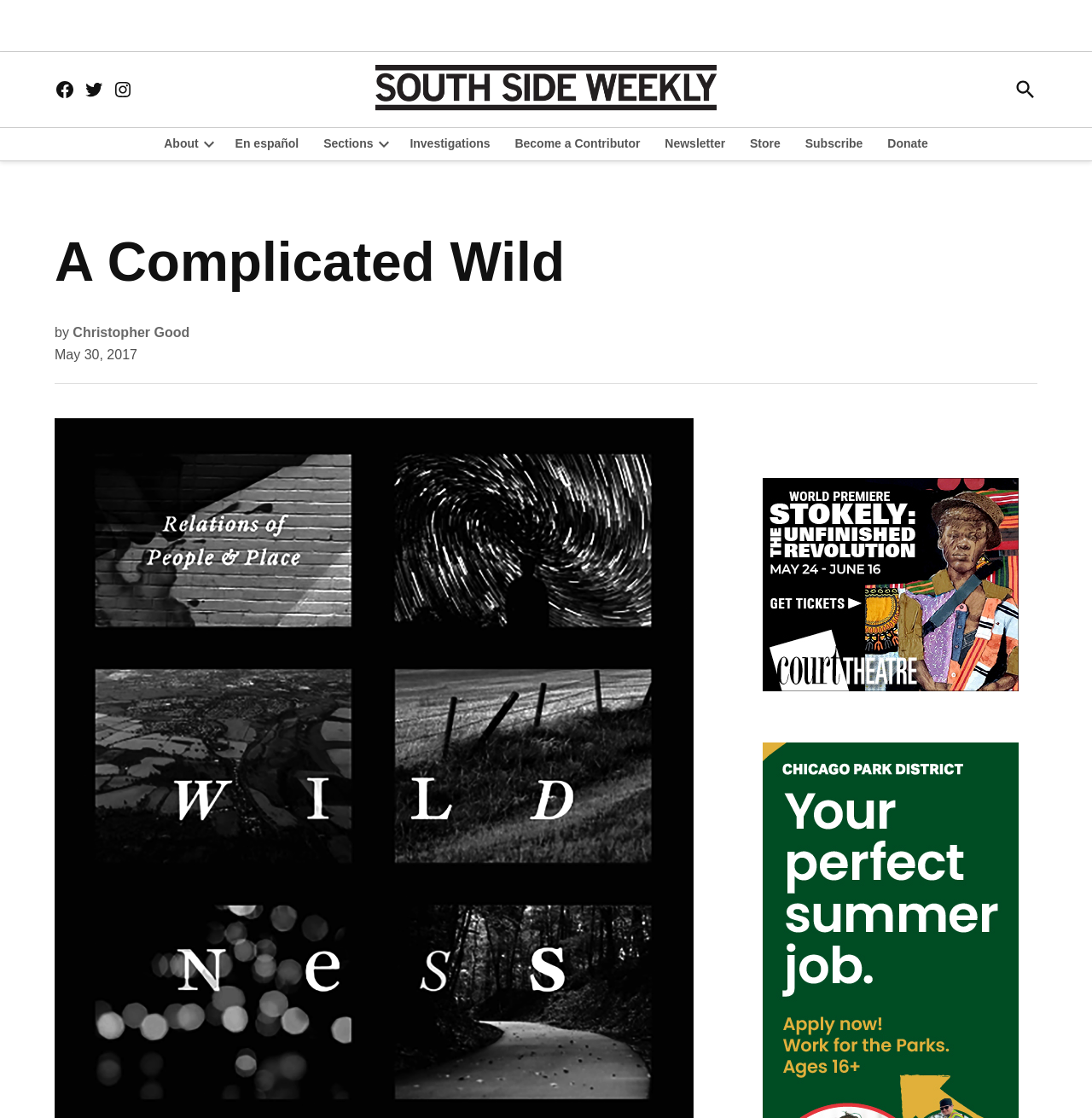Identify the bounding box coordinates of the region that needs to be clicked to carry out this instruction: "Read about the author". Provide these coordinates as four float numbers ranging from 0 to 1, i.e., [left, top, right, bottom].

[0.067, 0.291, 0.174, 0.304]